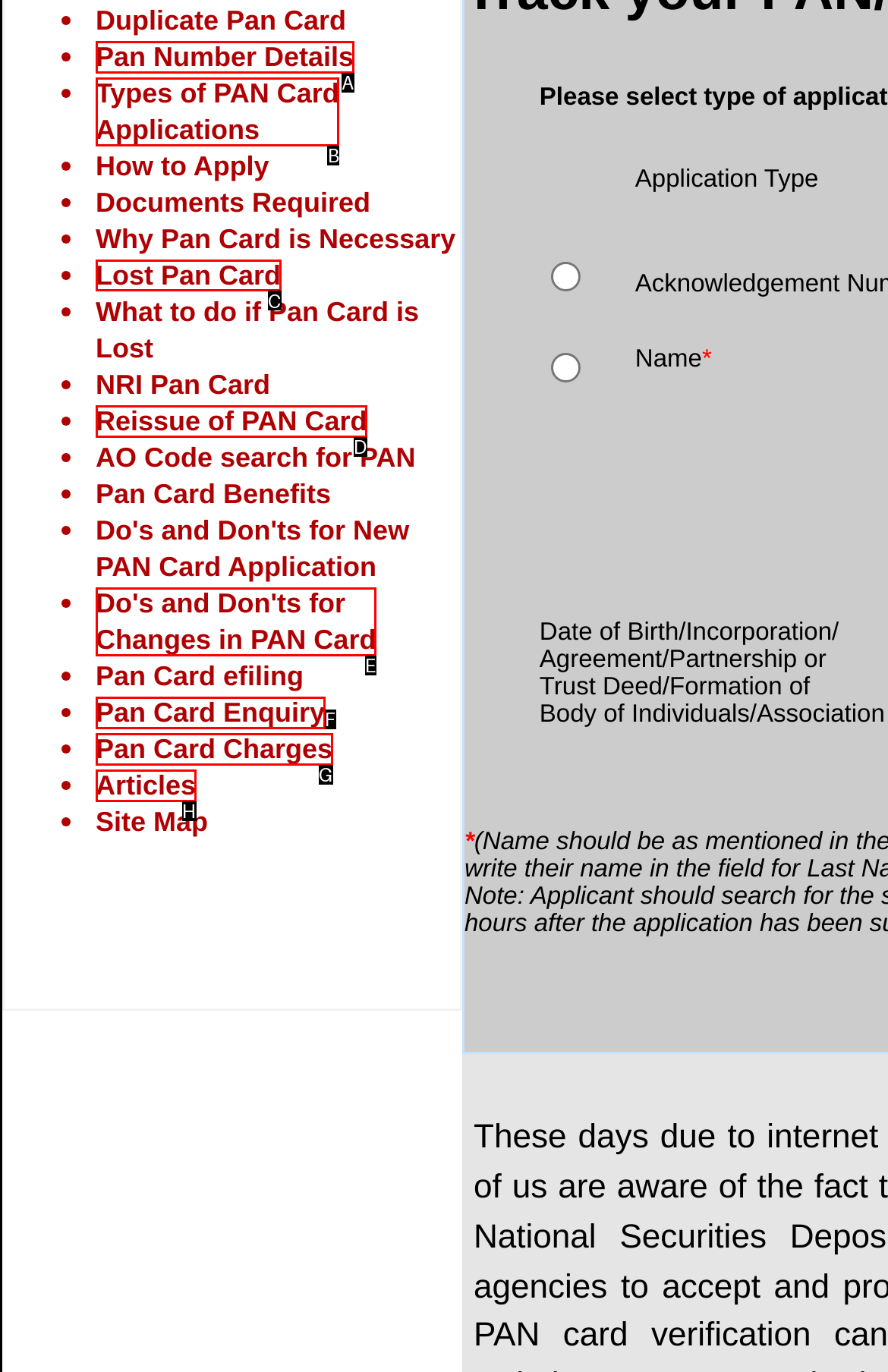Determine the HTML element that best aligns with the description: Reissue of PAN Card
Answer with the appropriate letter from the listed options.

D